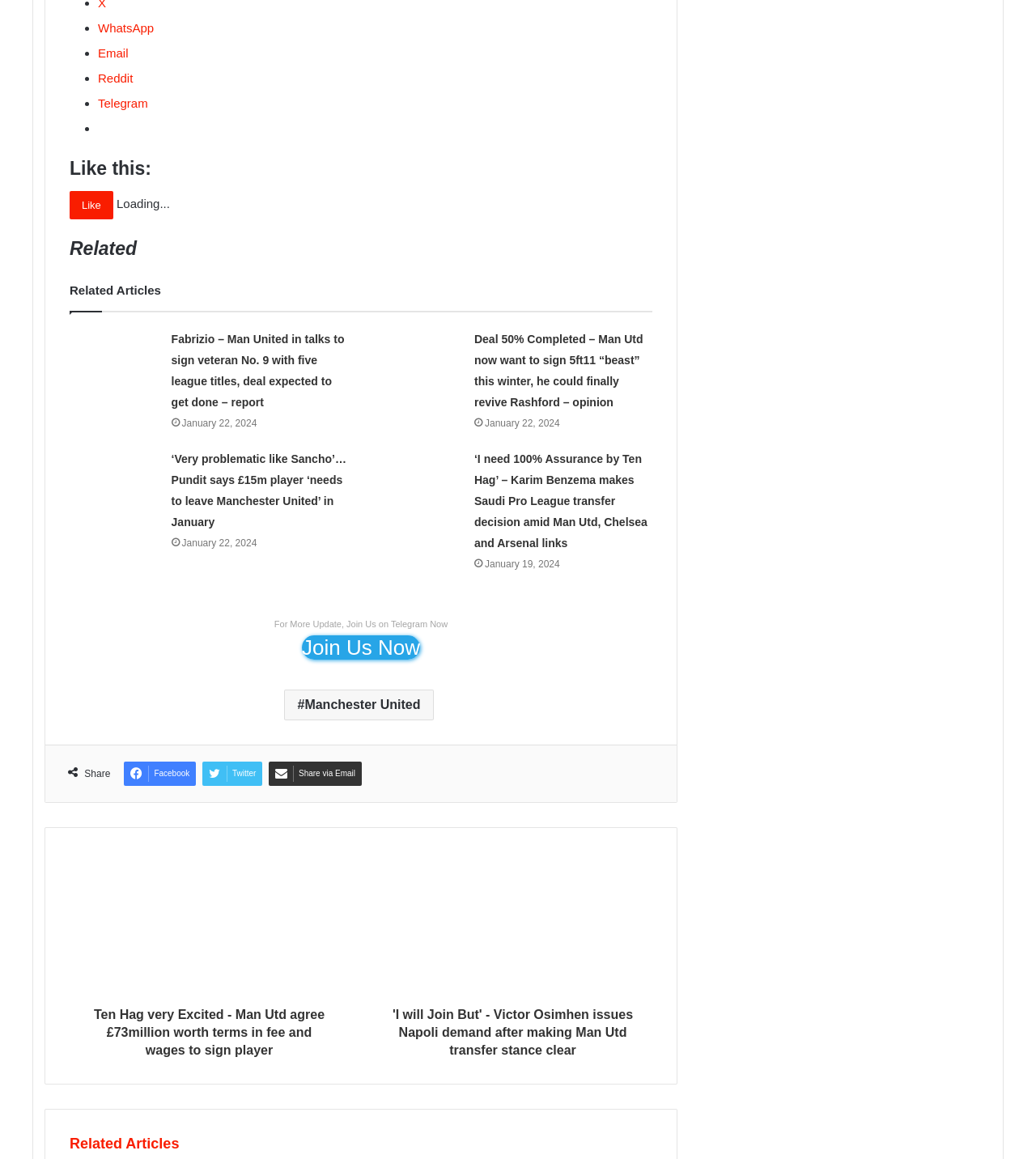What is the date of the article 'Deal 50% Completed – Man Utd now want to sign 5ft11 “beast” this winter, he could finally revive Rashford – opinion'?
Answer the question with detailed information derived from the image.

I found the article 'Deal 50% Completed – Man Utd now want to sign 5ft11 “beast” this winter, he could finally revive Rashford – opinion' and its corresponding date, which is January 22, 2024. The date is located below the article title.